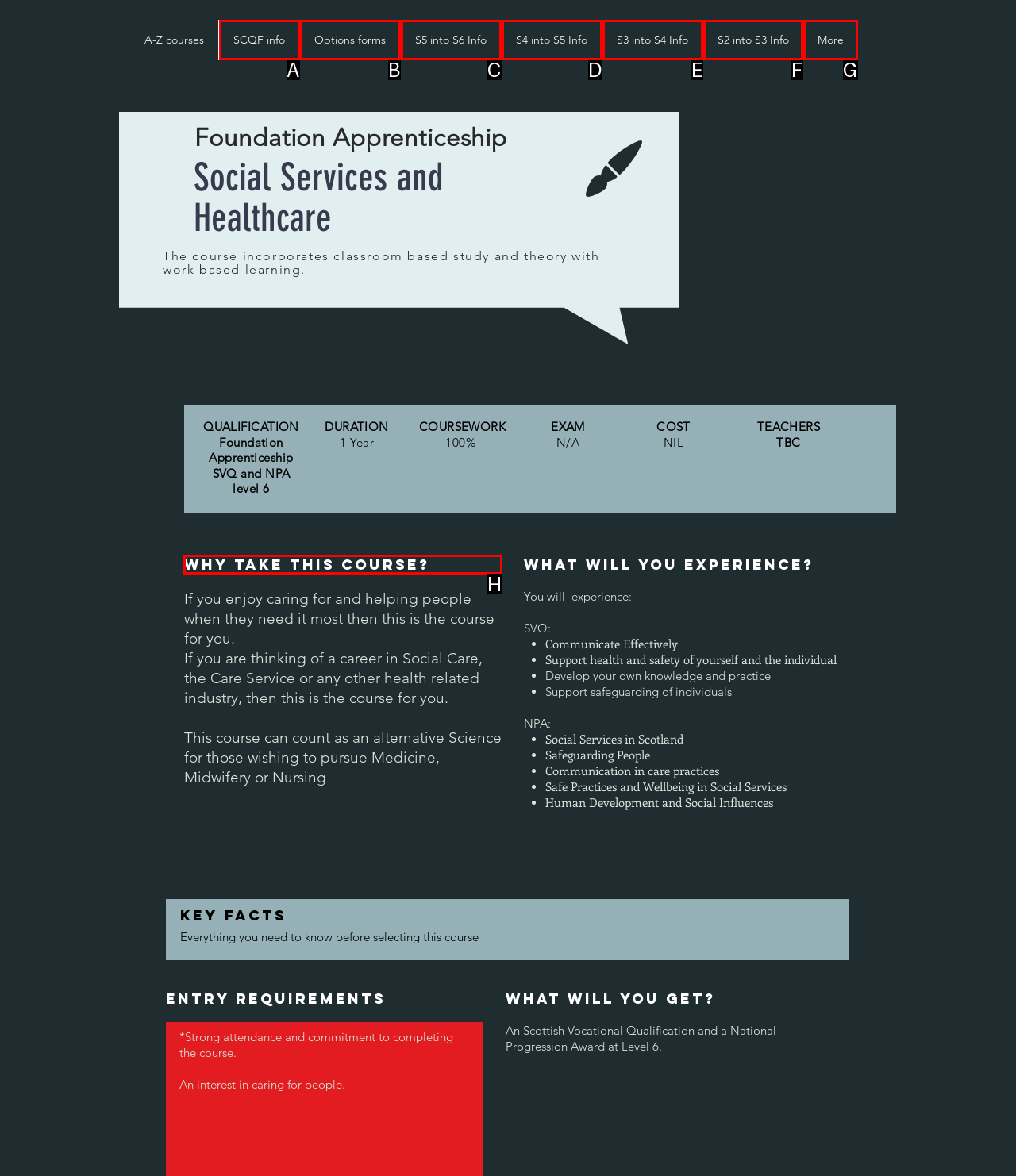Determine the correct UI element to click for this instruction: Get more information on WHY TAKE THIS COURSE?. Respond with the letter of the chosen element.

H